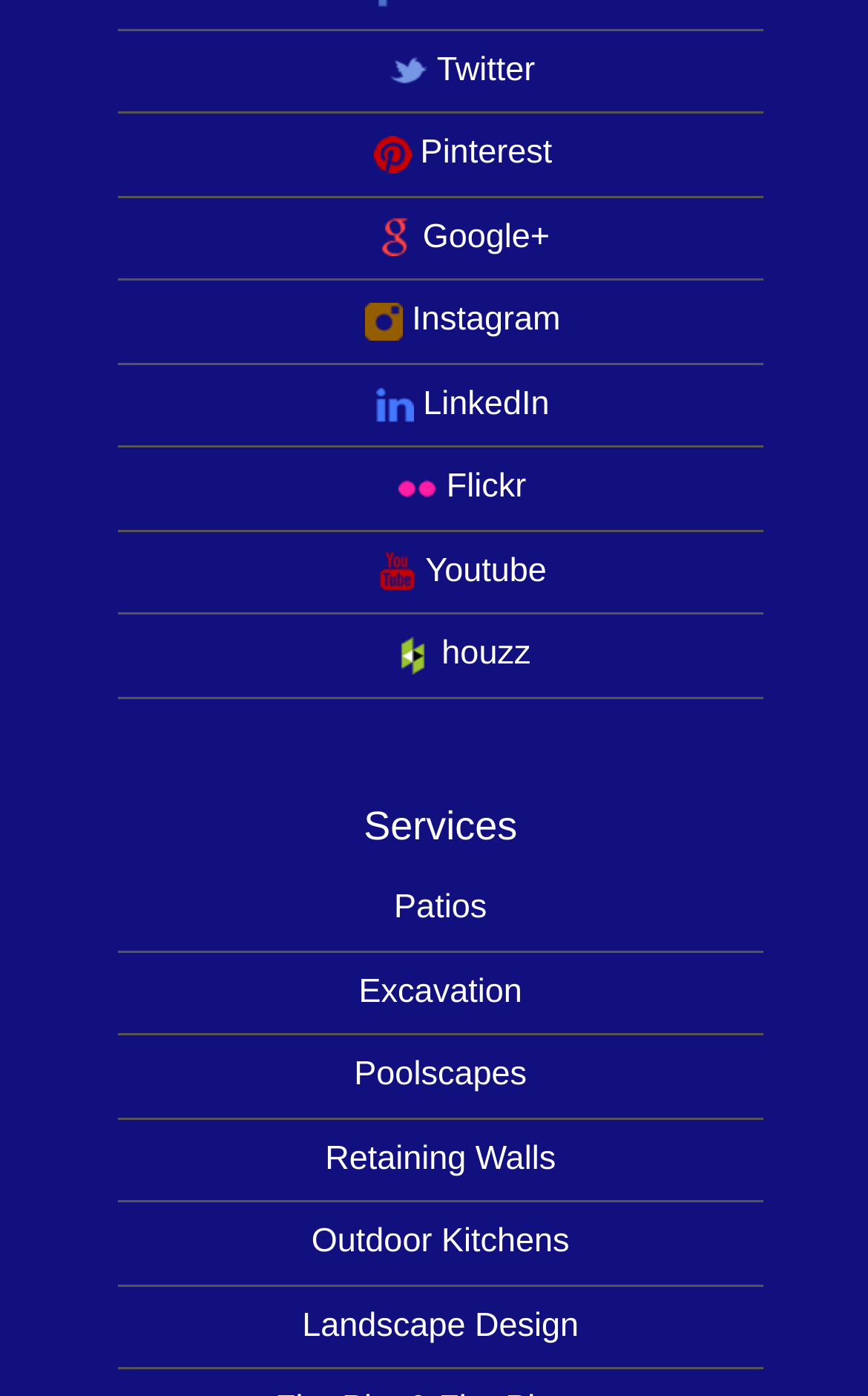Respond to the following query with just one word or a short phrase: 
What is the last service listed?

Landscape Design